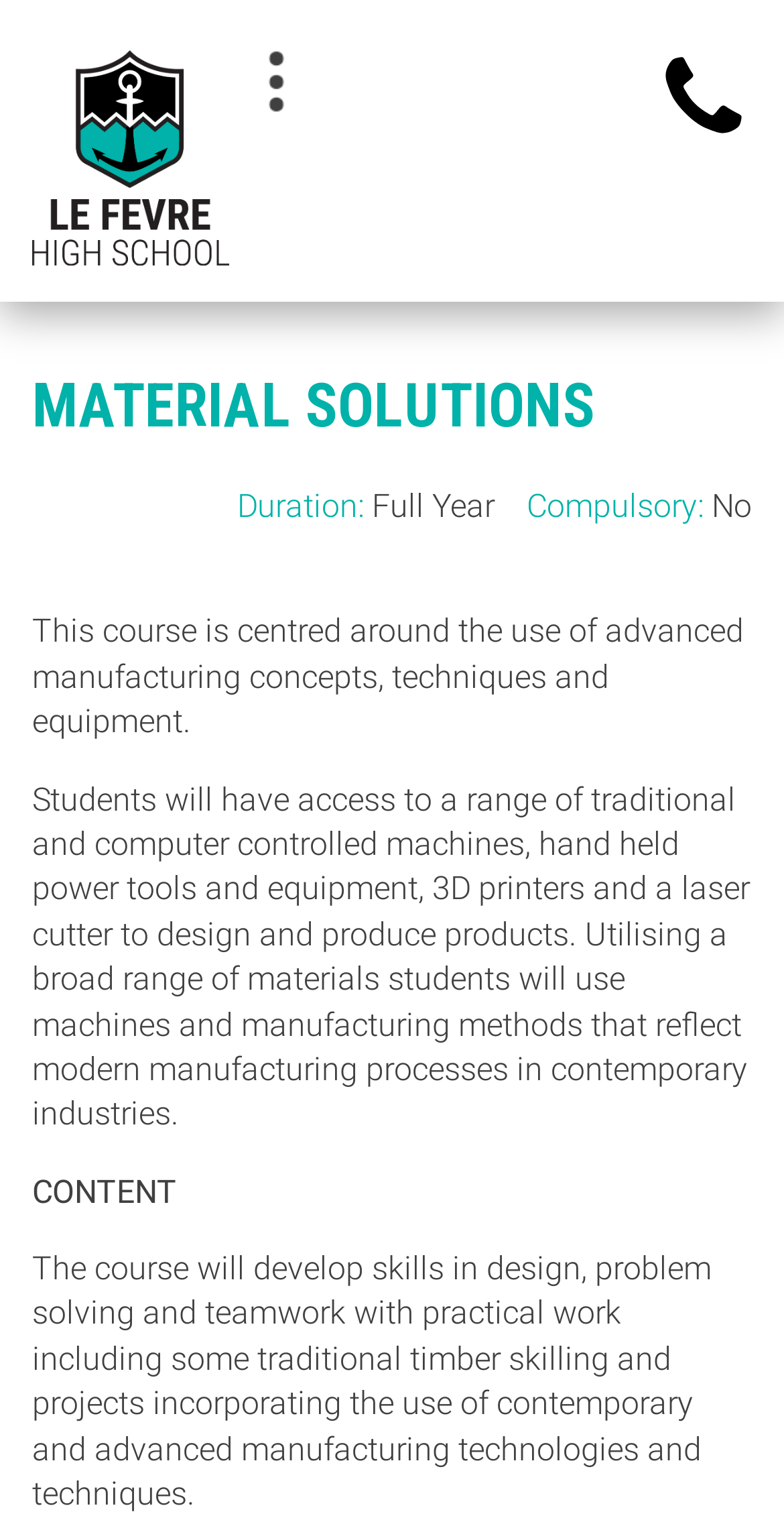What type of machines will students have access to?
Could you please answer the question thoroughly and with as much detail as possible?

The type of machines that students will have access to can be found in the course description, where it says 'Students will have access to a range of traditional and computer controlled machines, hand held power tools and equipment, 3D printers and a laser cutter'.